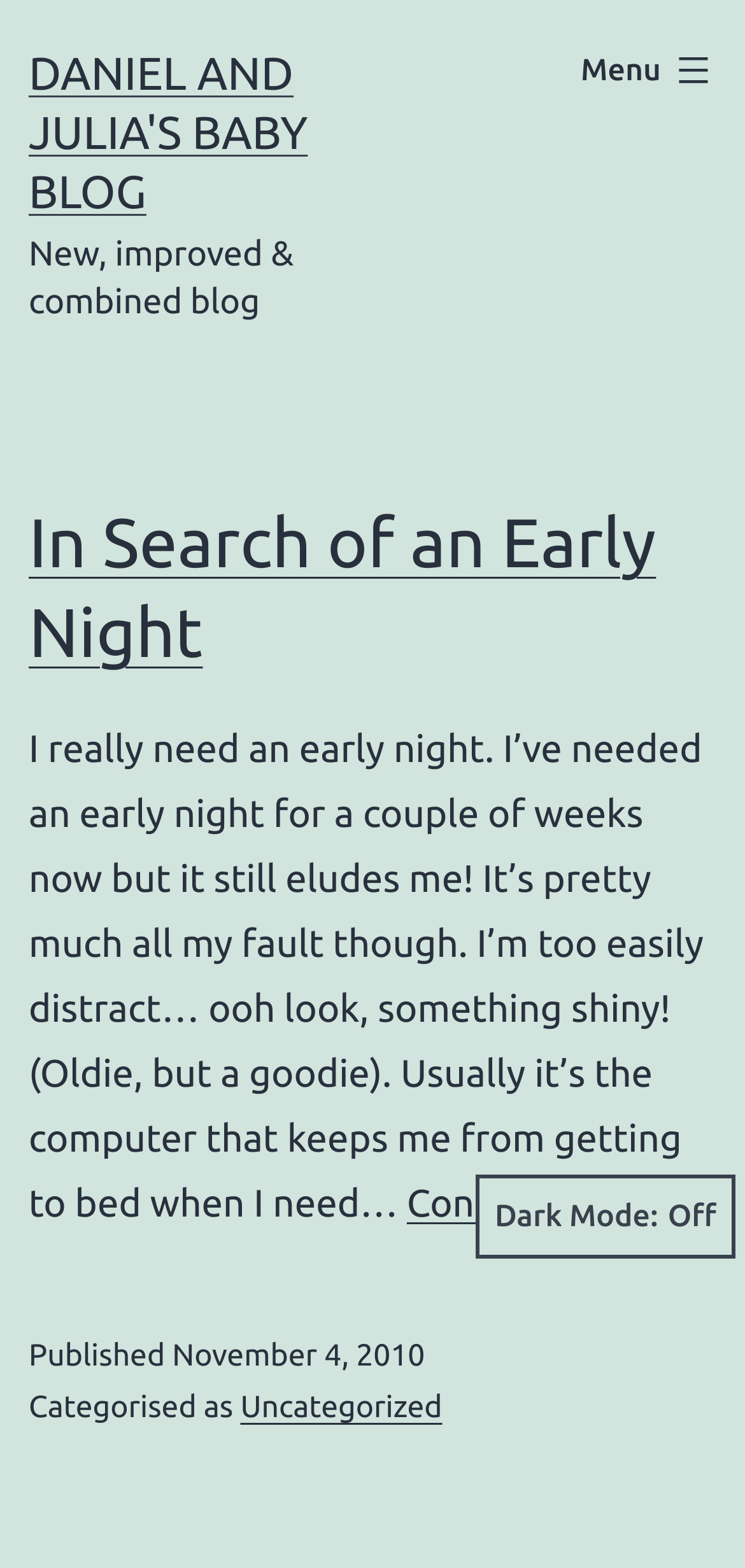From the webpage screenshot, predict the bounding box coordinates (top-left x, top-left y, bottom-right x, bottom-right y) for the UI element described here: Daniel and Julia's Baby Blog

[0.038, 0.03, 0.413, 0.139]